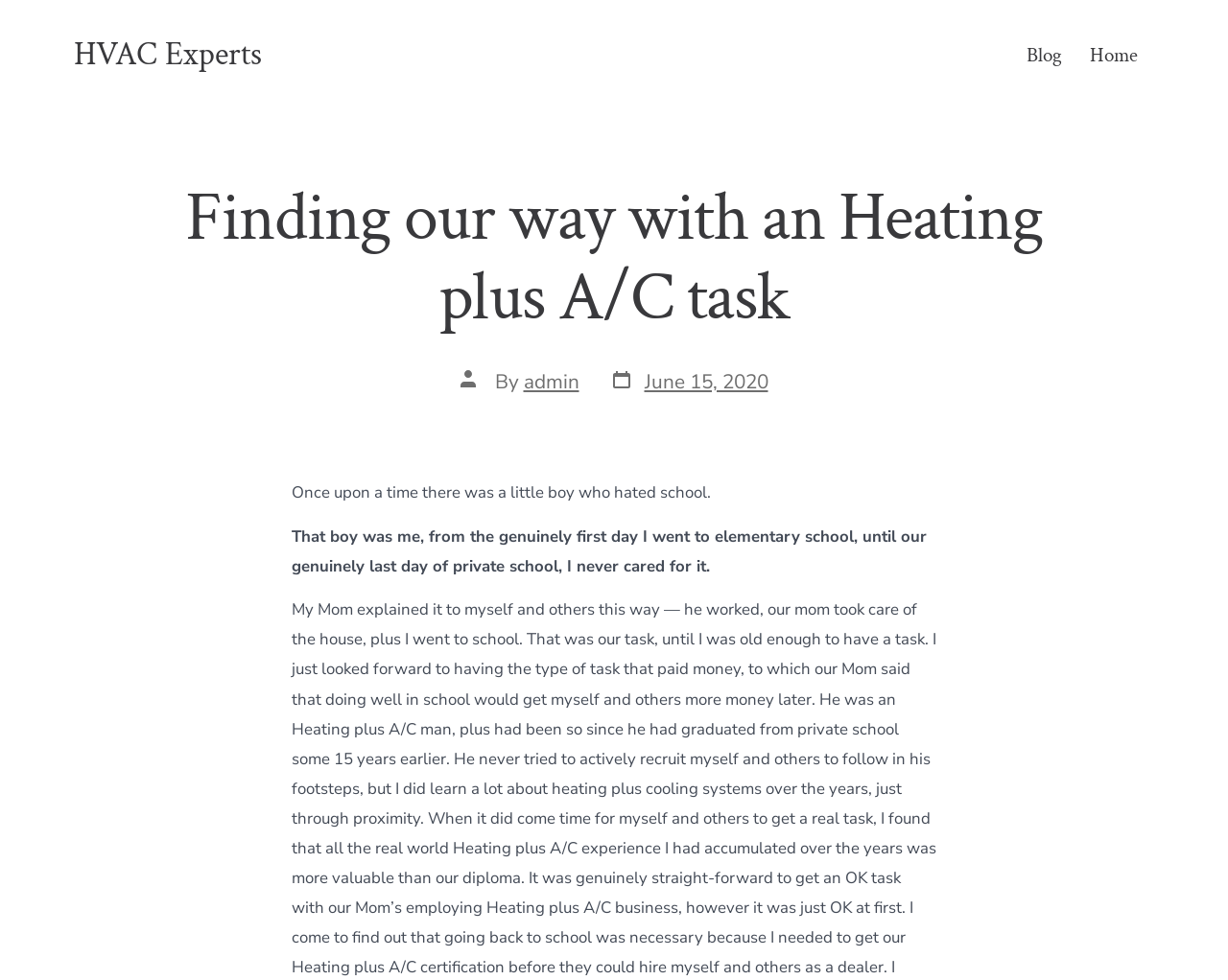Answer the question in one word or a short phrase:
How many links are in the navigation menu?

2